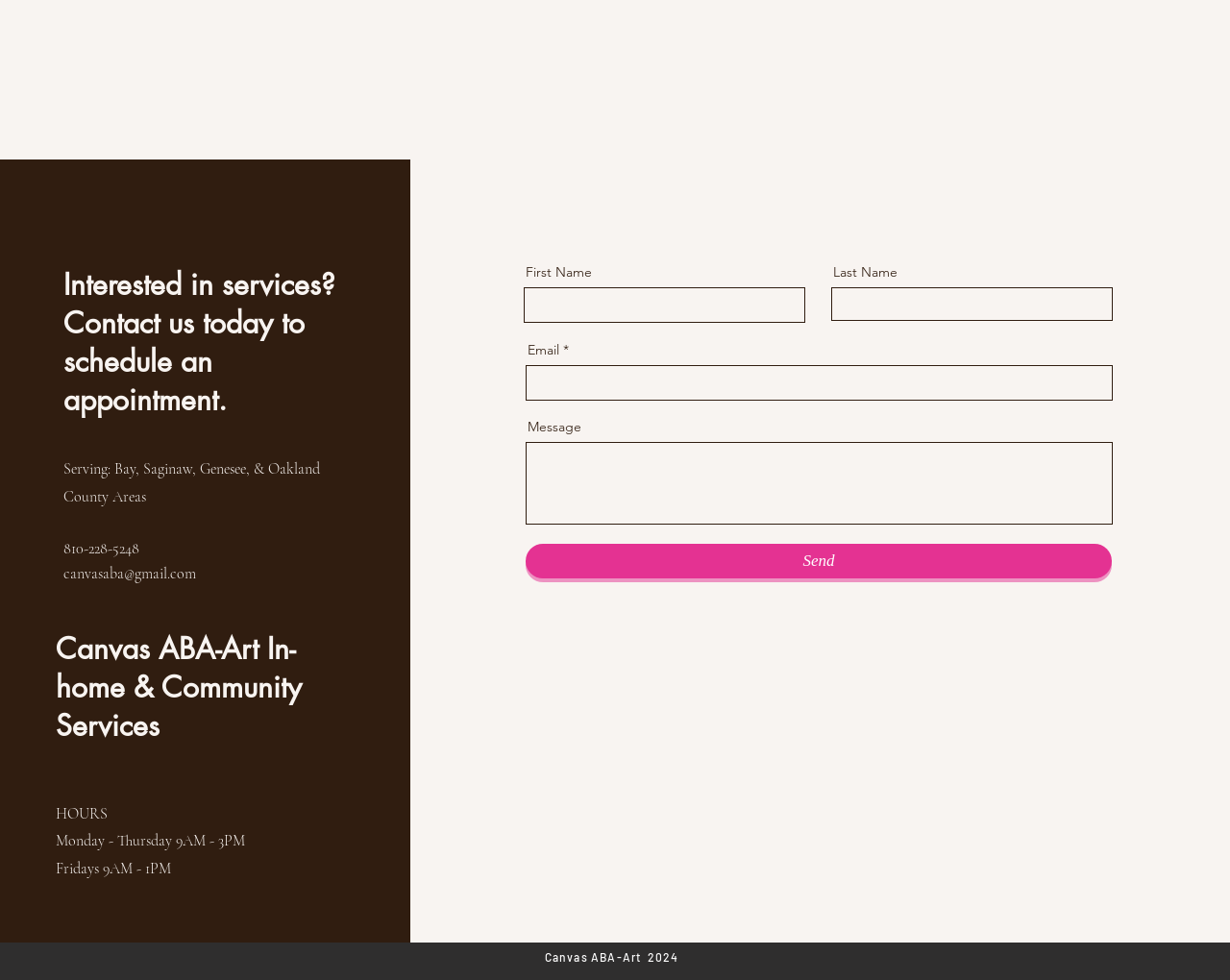Using the given element description, provide the bounding box coordinates (top-left x, top-left y, bottom-right x, bottom-right y) for the corresponding UI element in the screenshot: name="first-name"

[0.426, 0.293, 0.655, 0.329]